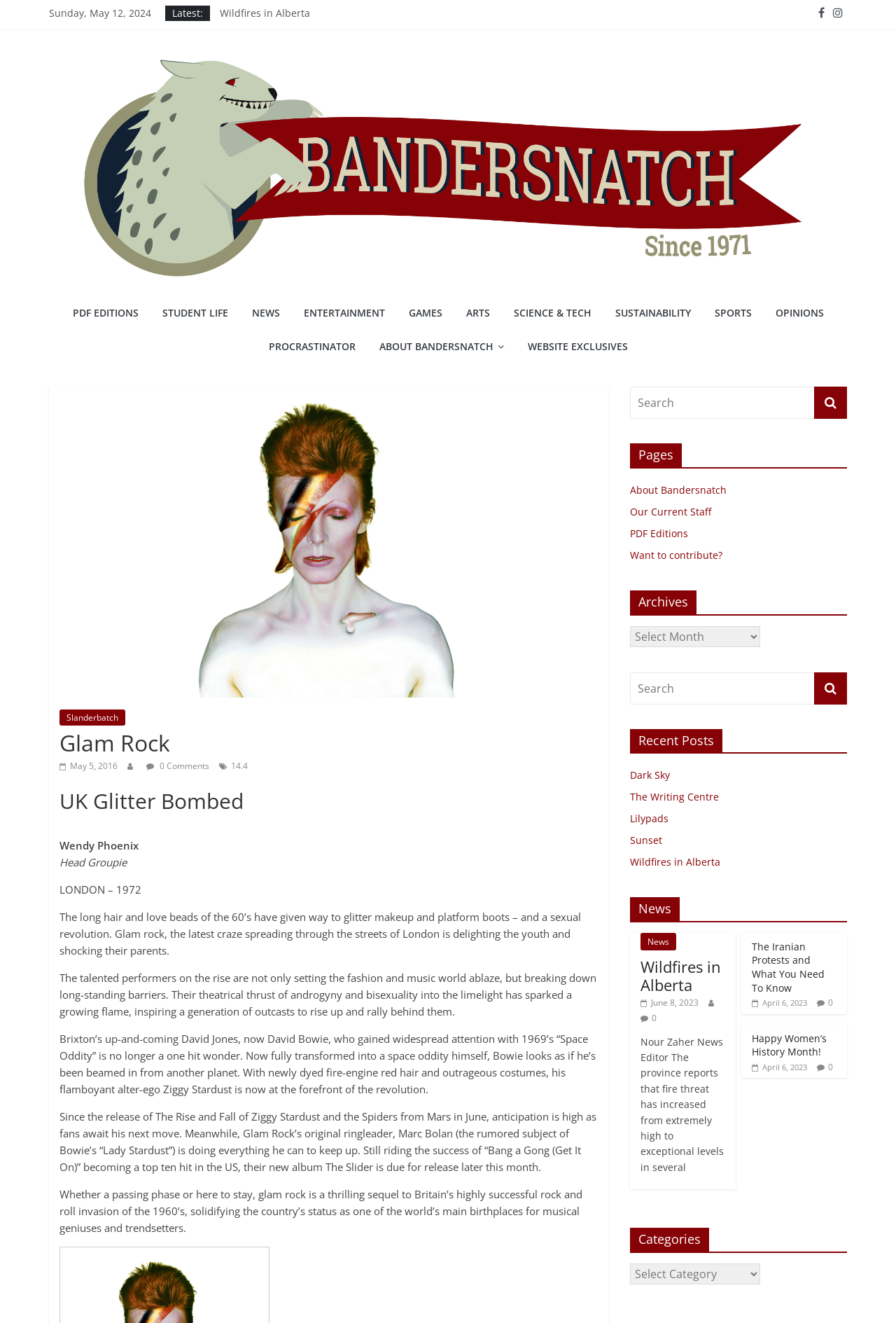Provide a one-word or short-phrase answer to the question:
What is the date of the latest news?

Sunday, May 12, 2024